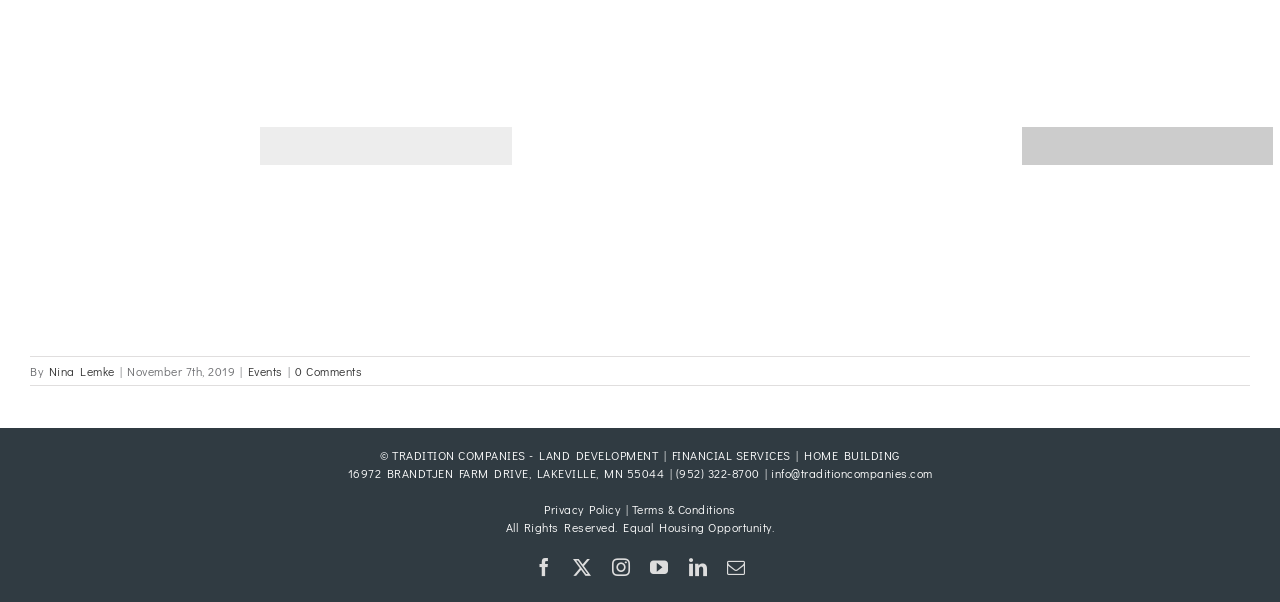What is the date of the article?
Look at the image and provide a short answer using one word or a phrase.

November 7th, 2019